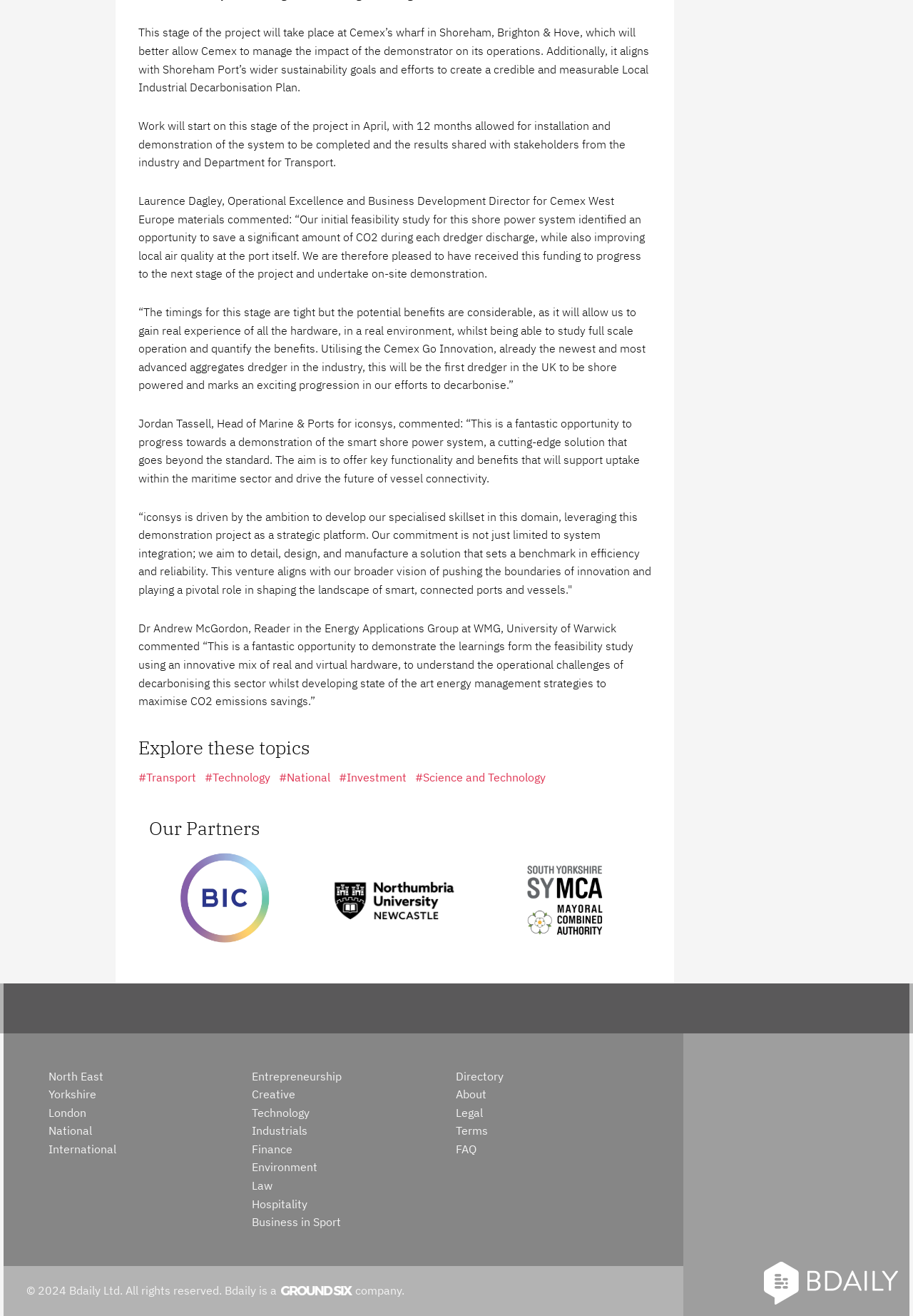What is the name of the university involved in the project?
Look at the screenshot and provide an in-depth answer.

Dr. Andrew McGordon, a Reader in the Energy Applications Group at WMG, University of Warwick, is quoted in the article, discussing the project's goals and the potential benefits of the shore power system.